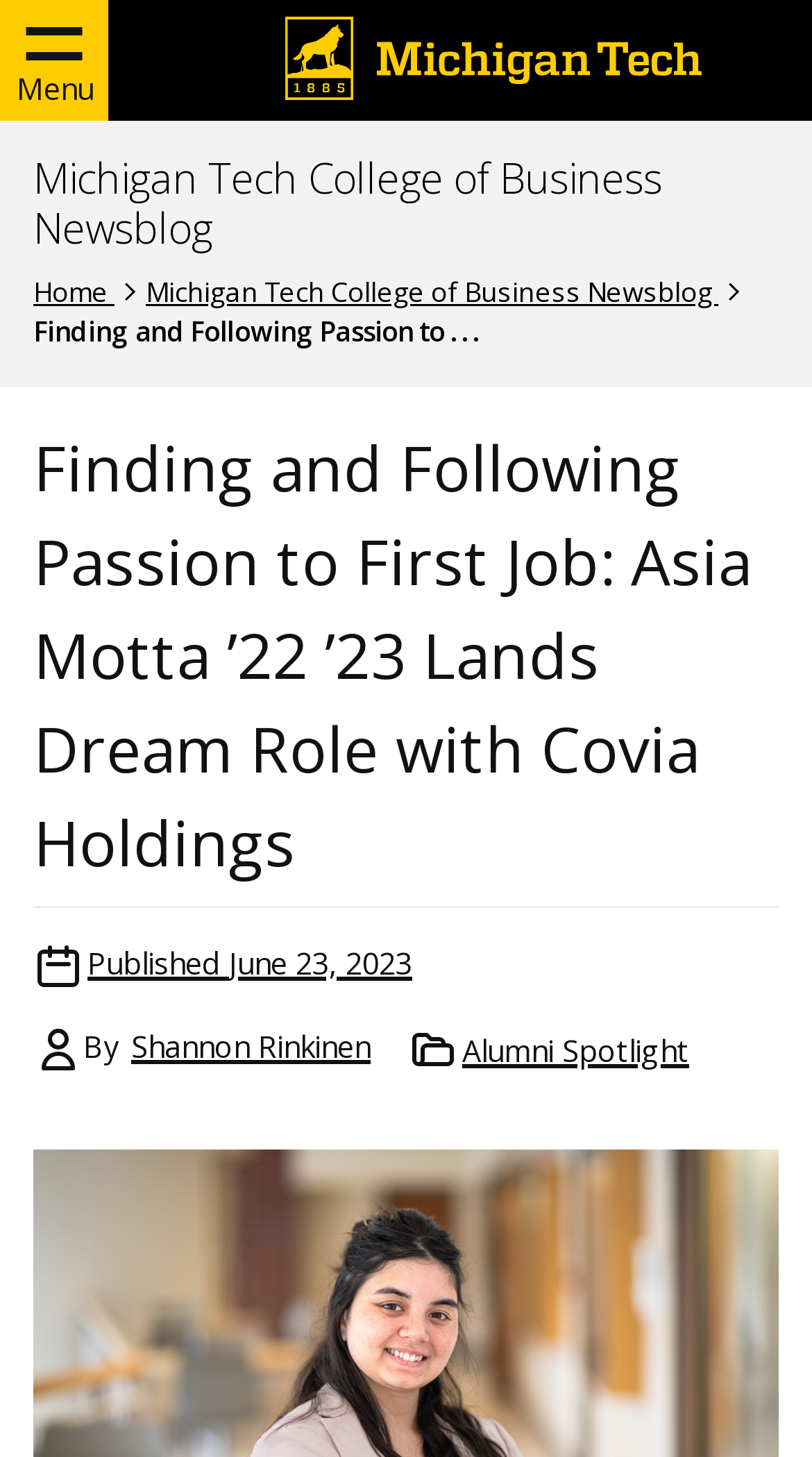Locate the bounding box coordinates of the element that needs to be clicked to carry out the instruction: "Go to the Home page". The coordinates should be given as four float numbers ranging from 0 to 1, i.e., [left, top, right, bottom].

[0.041, 0.187, 0.141, 0.212]